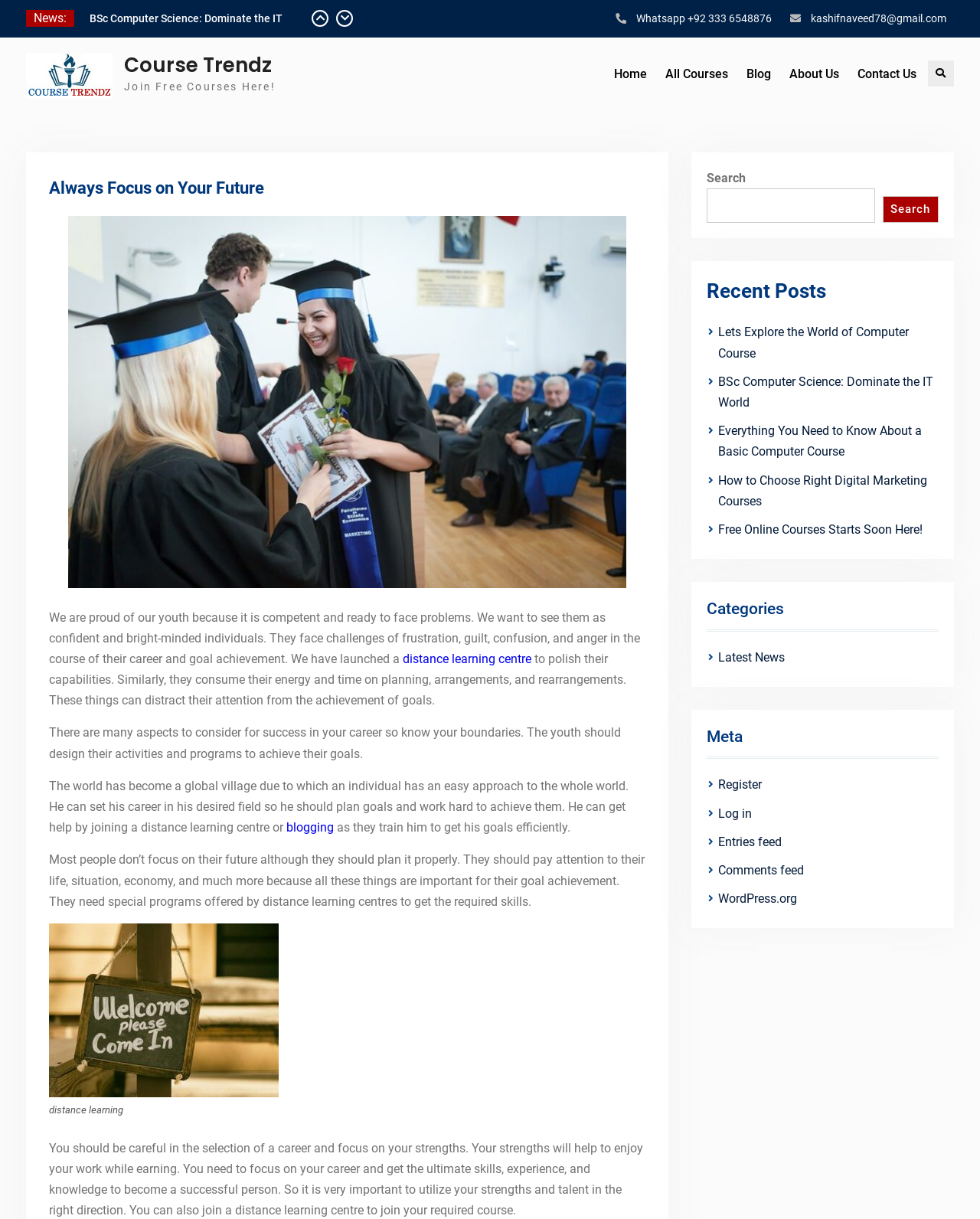Please identify and generate the text content of the webpage's main heading.

Always Focus on Your Future